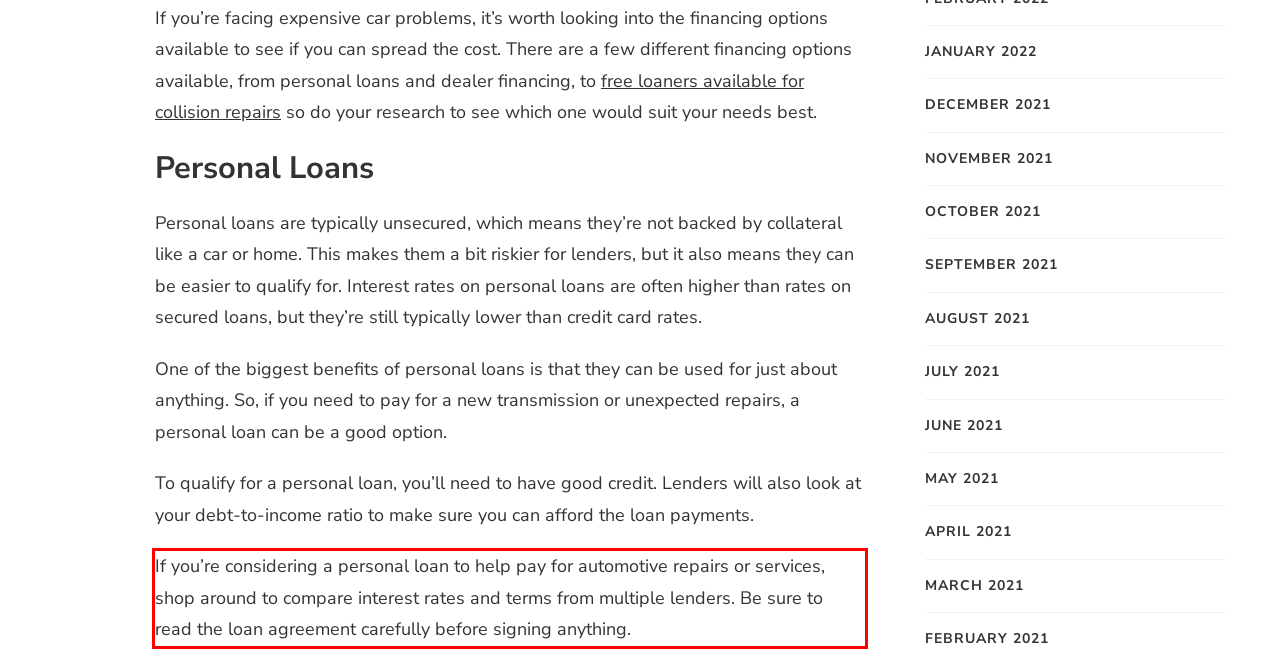Using the provided screenshot of a webpage, recognize the text inside the red rectangle bounding box by performing OCR.

If you’re considering a personal loan to help pay for automotive repairs or services, shop around to compare interest rates and terms from multiple lenders. Be sure to read the loan agreement carefully before signing anything.